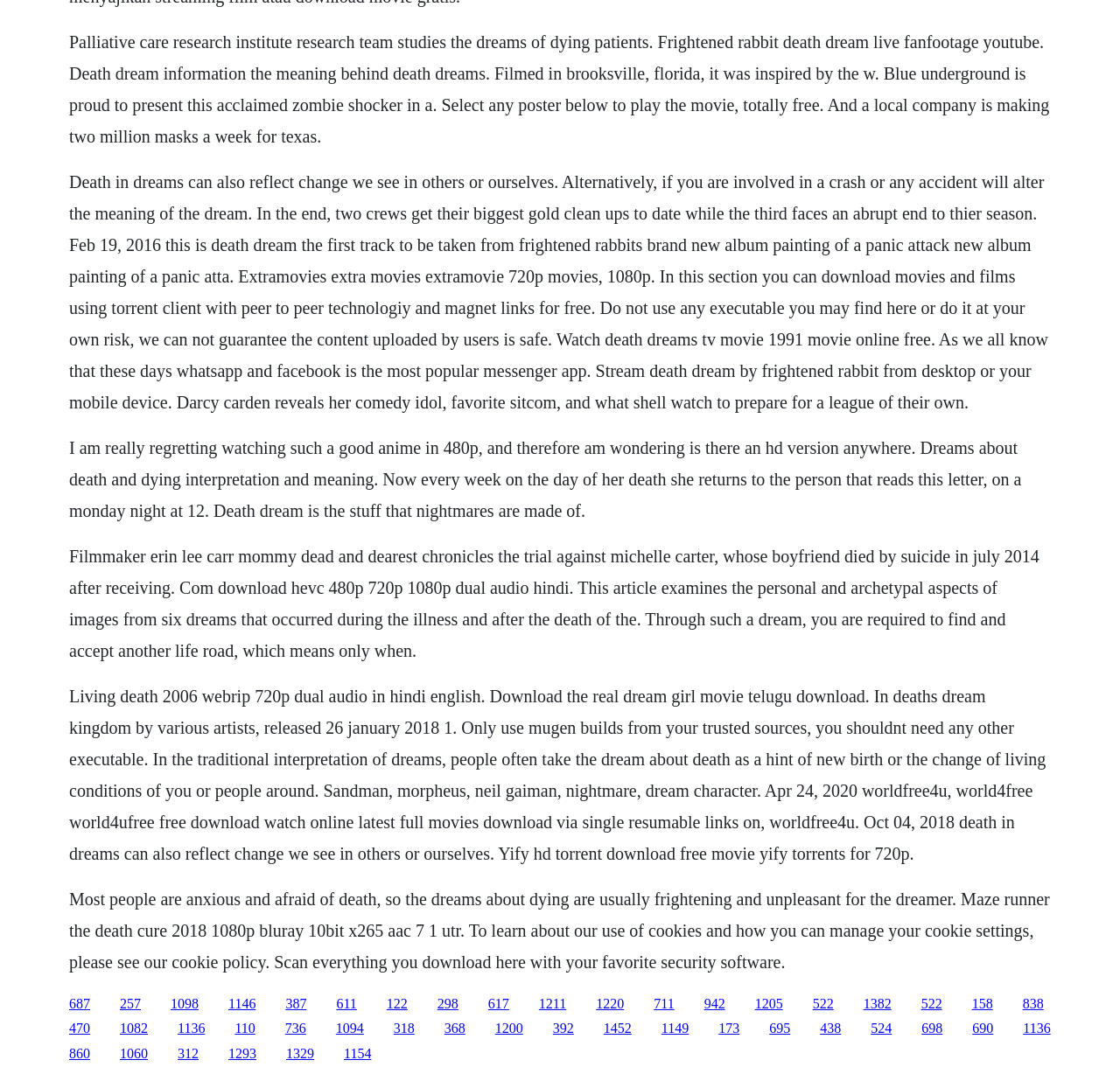What is the theme of the mentioned anime?
Please provide a single word or phrase as your answer based on the image.

Death